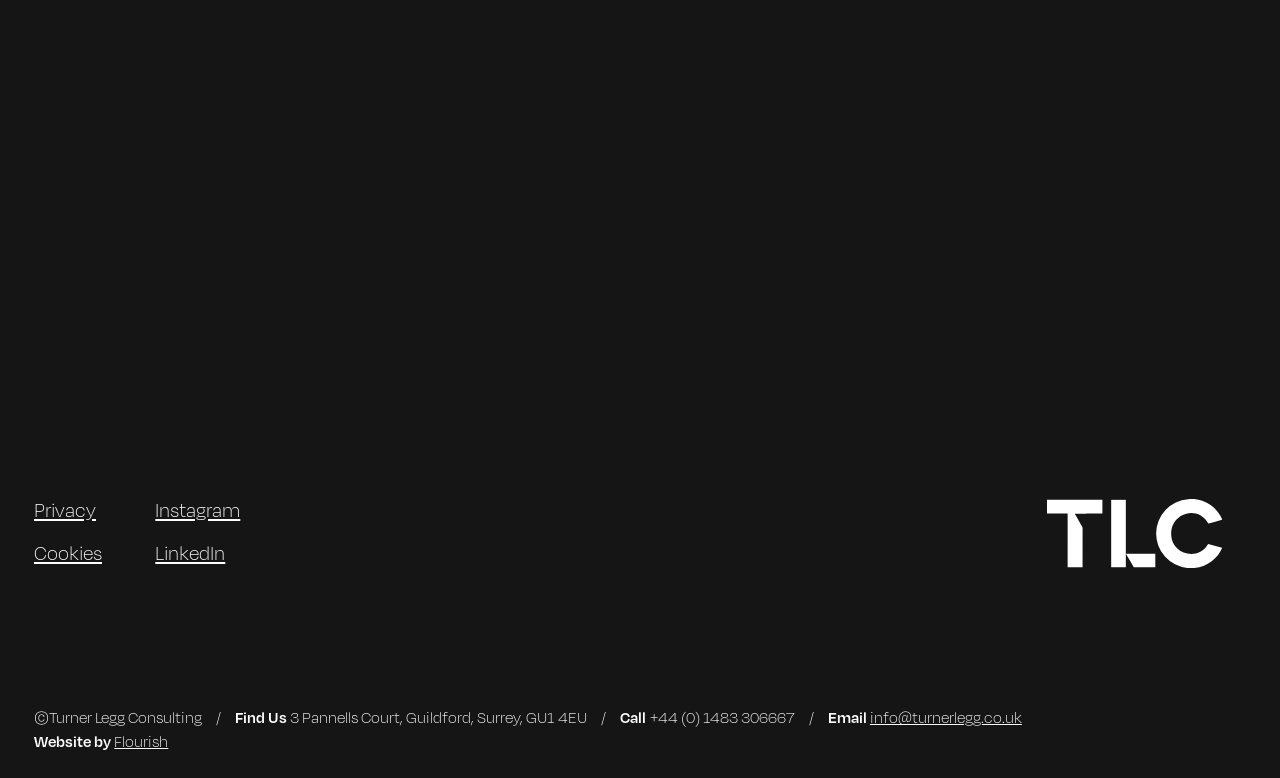Please mark the bounding box coordinates of the area that should be clicked to carry out the instruction: "View Projects".

[0.878, 0.265, 0.979, 0.378]